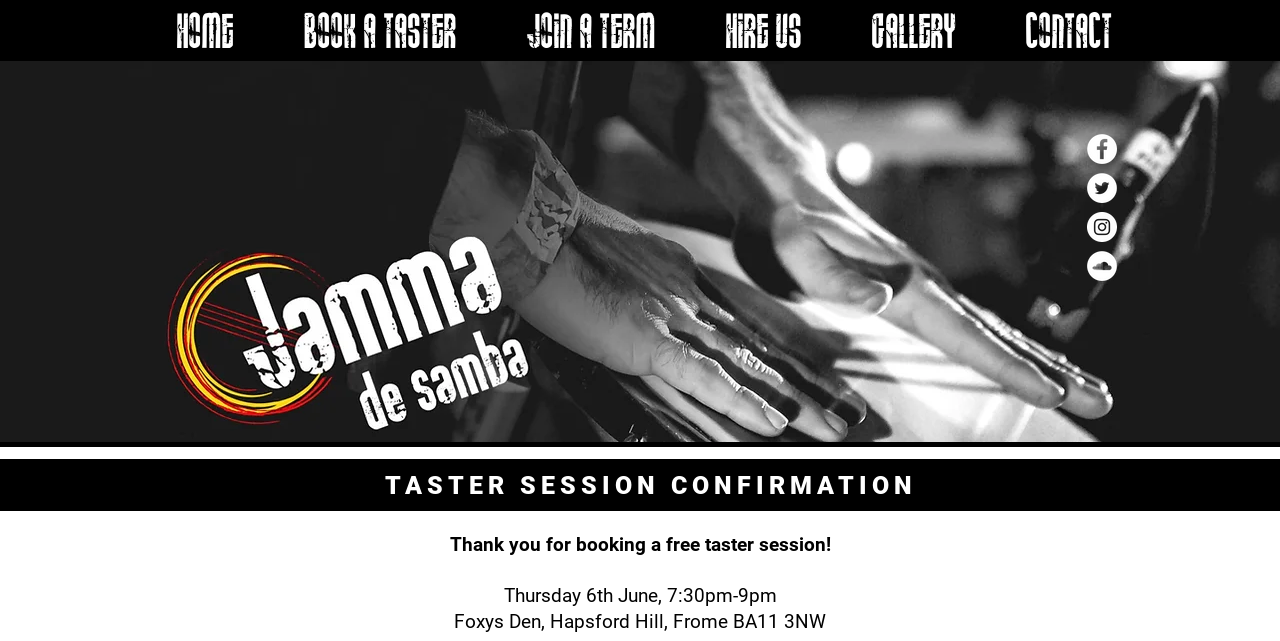Please find the bounding box coordinates of the clickable region needed to complete the following instruction: "go to home page". The bounding box coordinates must consist of four float numbers between 0 and 1, i.e., [left, top, right, bottom].

[0.111, 0.023, 0.21, 0.086]